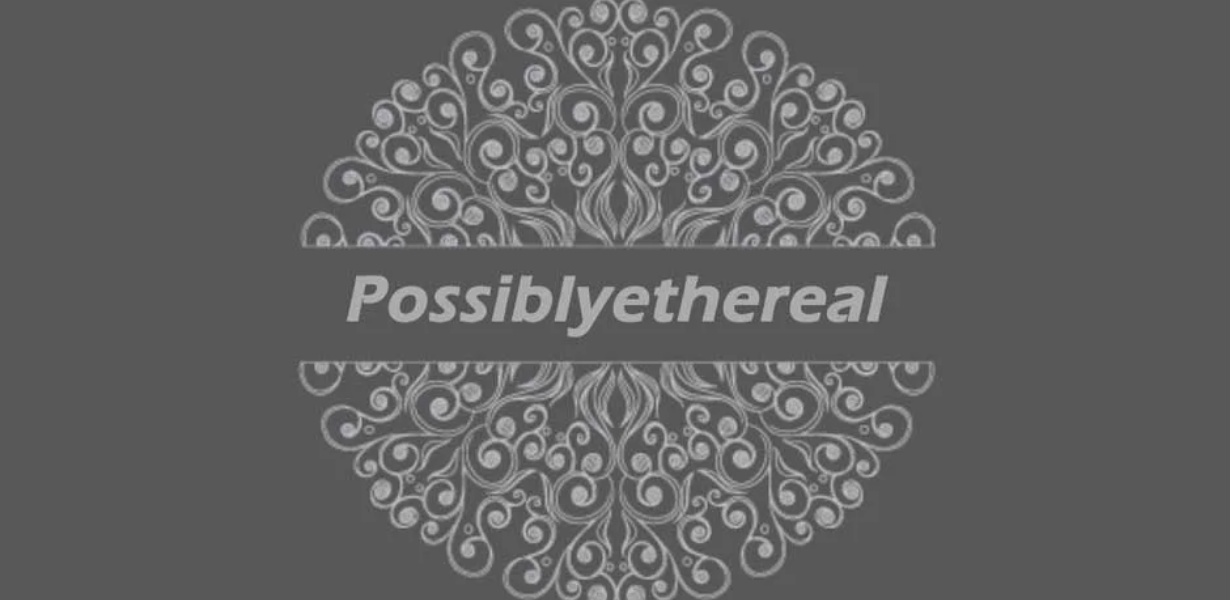Explain the image in detail, mentioning the main subjects and background elements.

The image prominently features the term "Possiblyethereal," displayed in bold, modern typography against a subtle, textured background. Surrounding the text is an intricate, decorative design composed of swirling vines and flourishes, adding a touch of elegance and complexity. The overall composition is framed within a softly contrasting backdrop, enhancing the visual appeal. This image appears to encapsulate the essence of the term it represents, potentially linking to a wider exploration of its meanings and implications as discussed in the accompanying content.